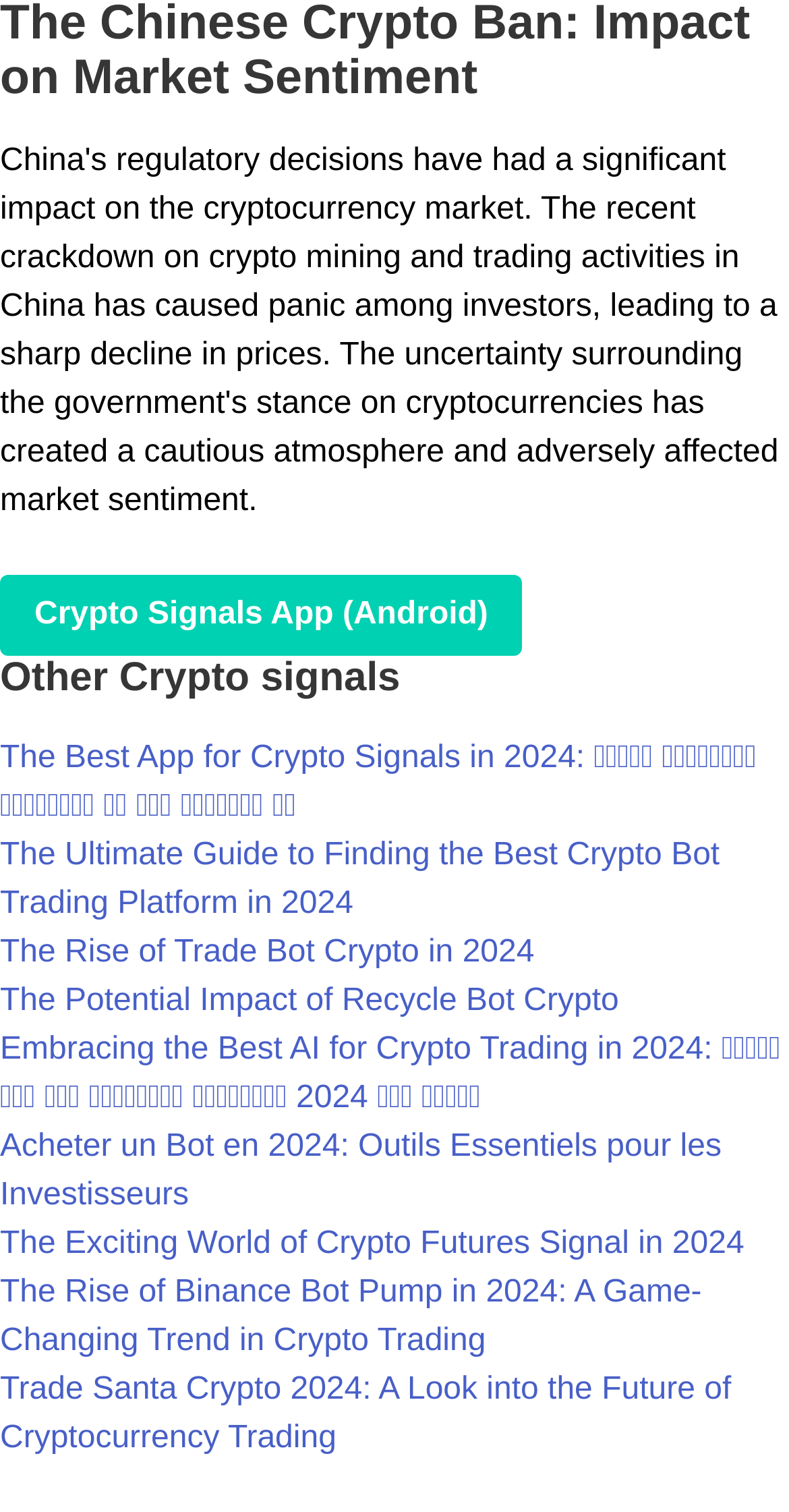Give a one-word or phrase response to the following question: Is there a specific app mentioned on the webpage?

Yes